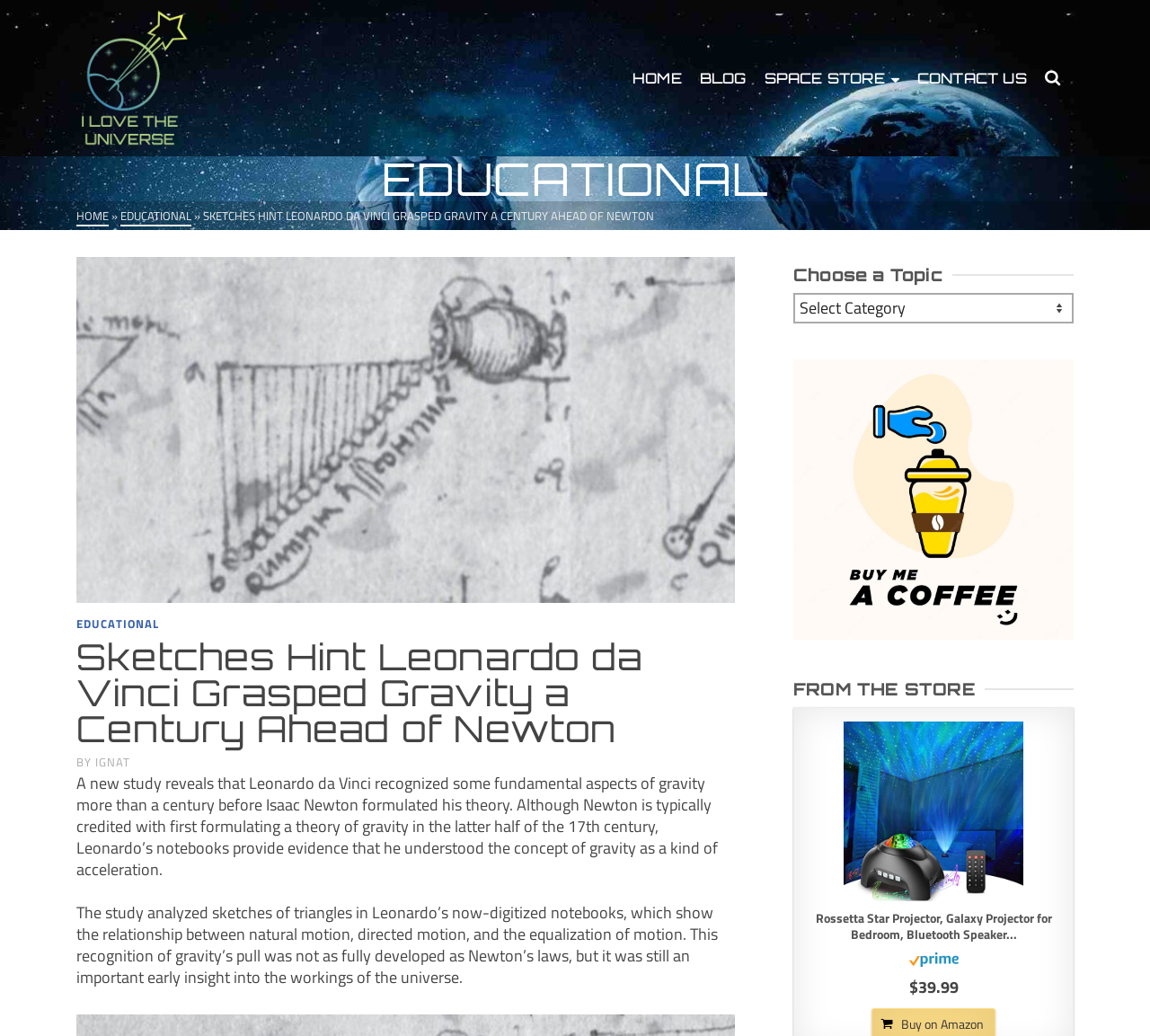Please find the bounding box for the UI component described as follows: "Space Store".

[0.657, 0.055, 0.79, 0.096]